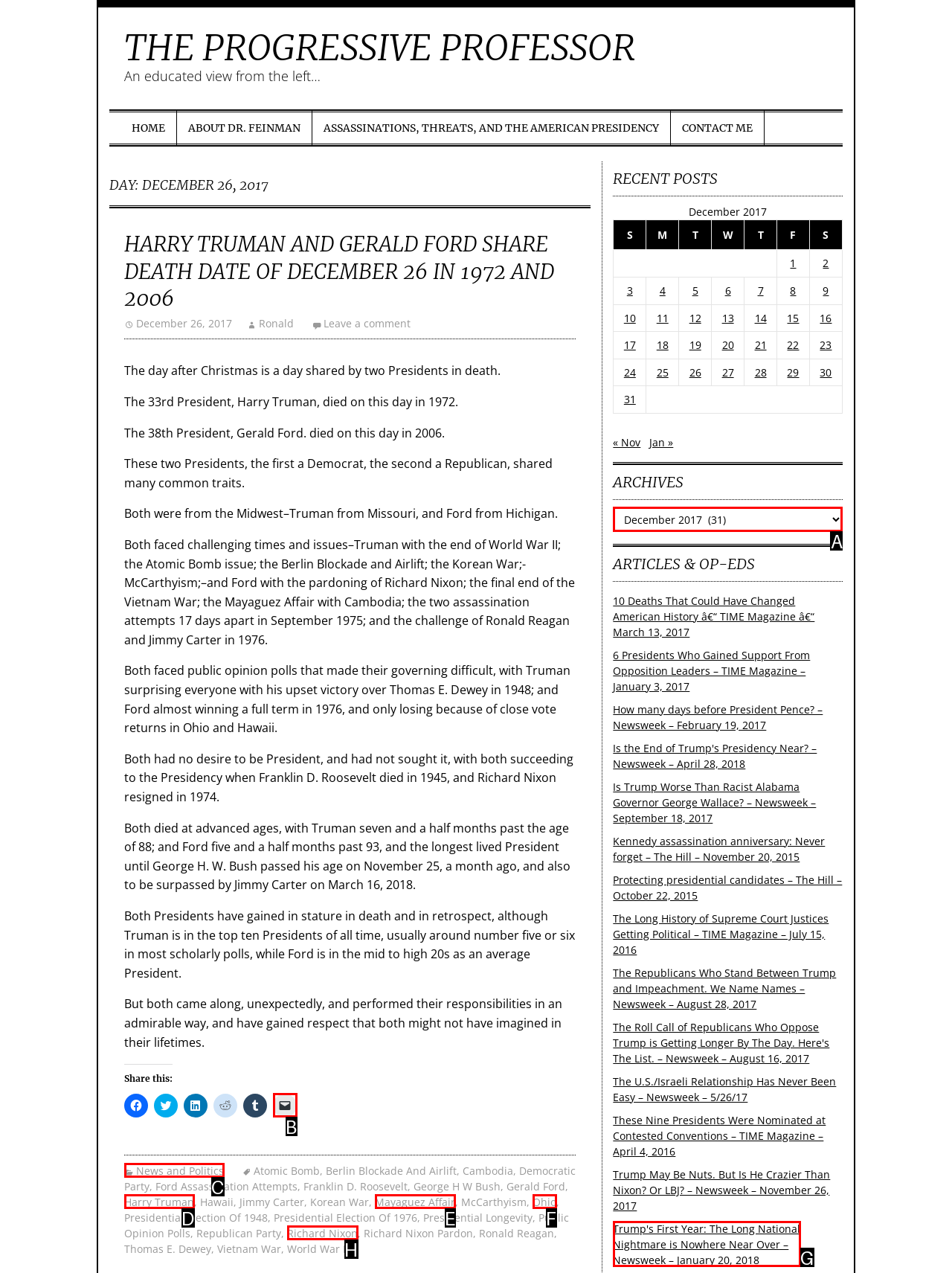Determine the HTML element that best aligns with the description: News and Politics
Answer with the appropriate letter from the listed options.

C